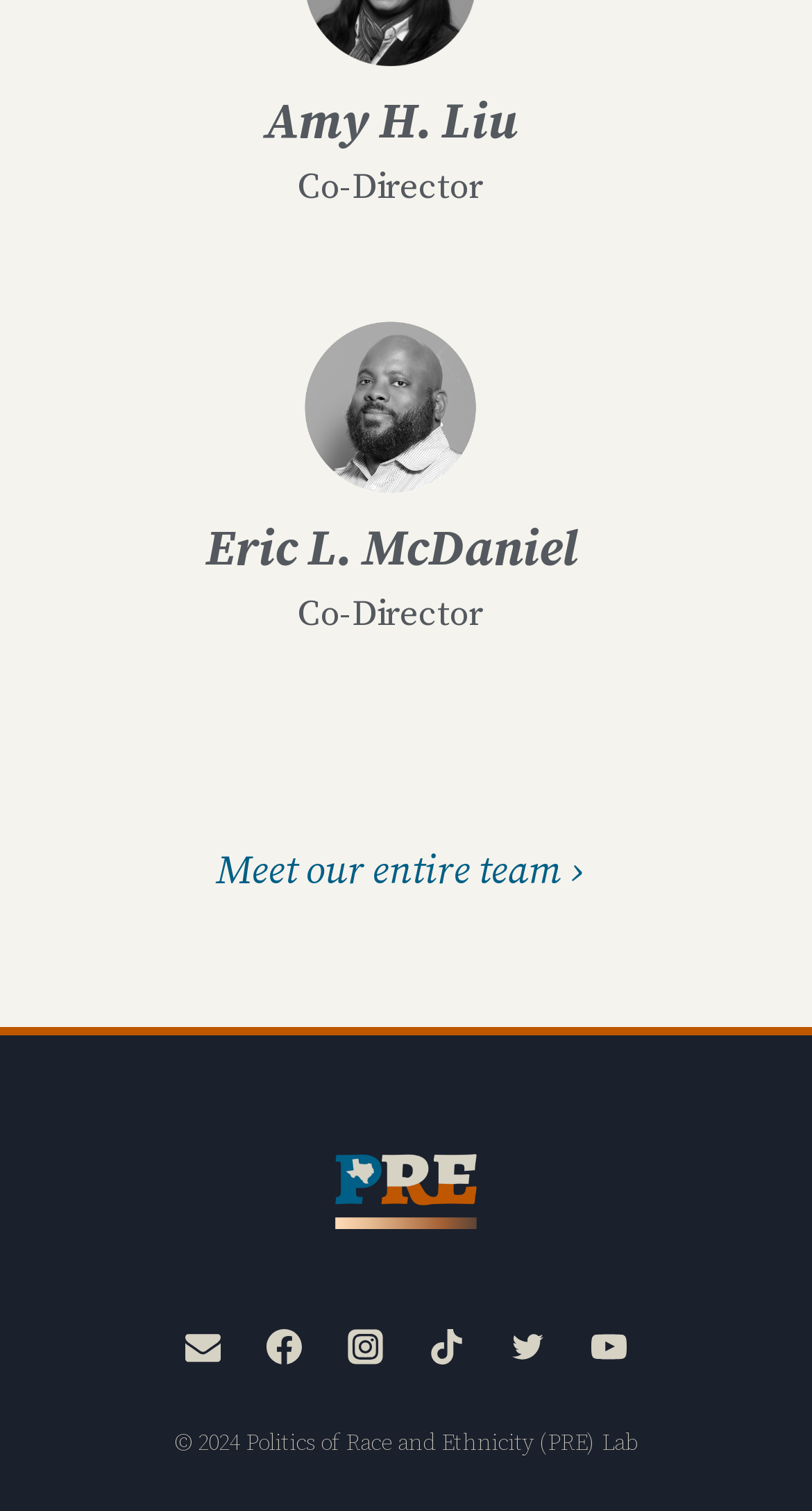How many social media links are there?
Look at the webpage screenshot and answer the question with a detailed explanation.

I counted the number of social media links by looking at the links with images of social media platforms, which are Email, Facebook, Instagram, TikTok, Twitter, and YouTube. There are 6 links in total, but Email is not a traditional social media platform, so I counted 5 social media links.